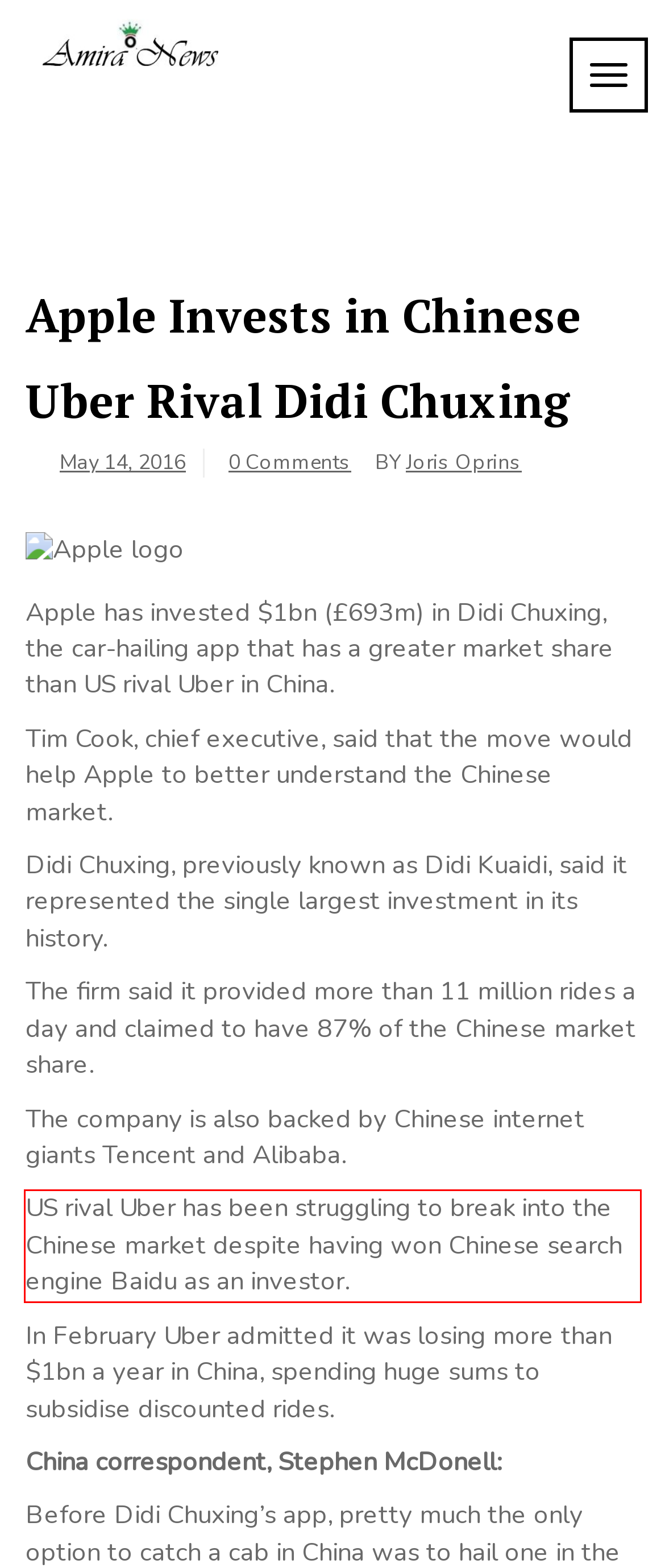Review the screenshot of the webpage and recognize the text inside the red rectangle bounding box. Provide the extracted text content.

US rival Uber has been struggling to break into the Chinese market despite having won Chinese search engine Baidu as an investor.